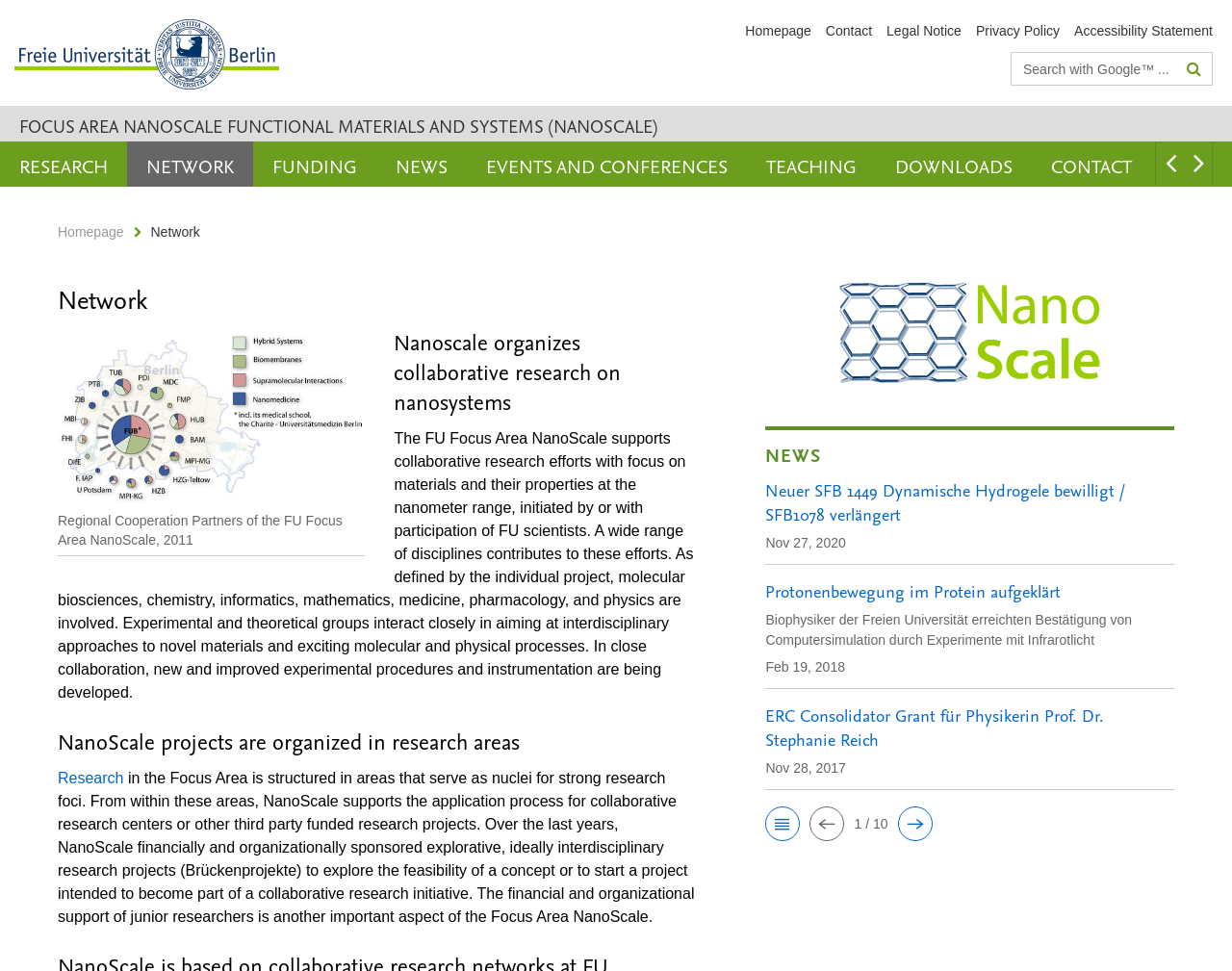Please indicate the bounding box coordinates for the clickable area to complete the following task: "Search for something". The coordinates should be specified as four float numbers between 0 and 1, i.e., [left, top, right, bottom].

[0.821, 0.055, 0.984, 0.087]